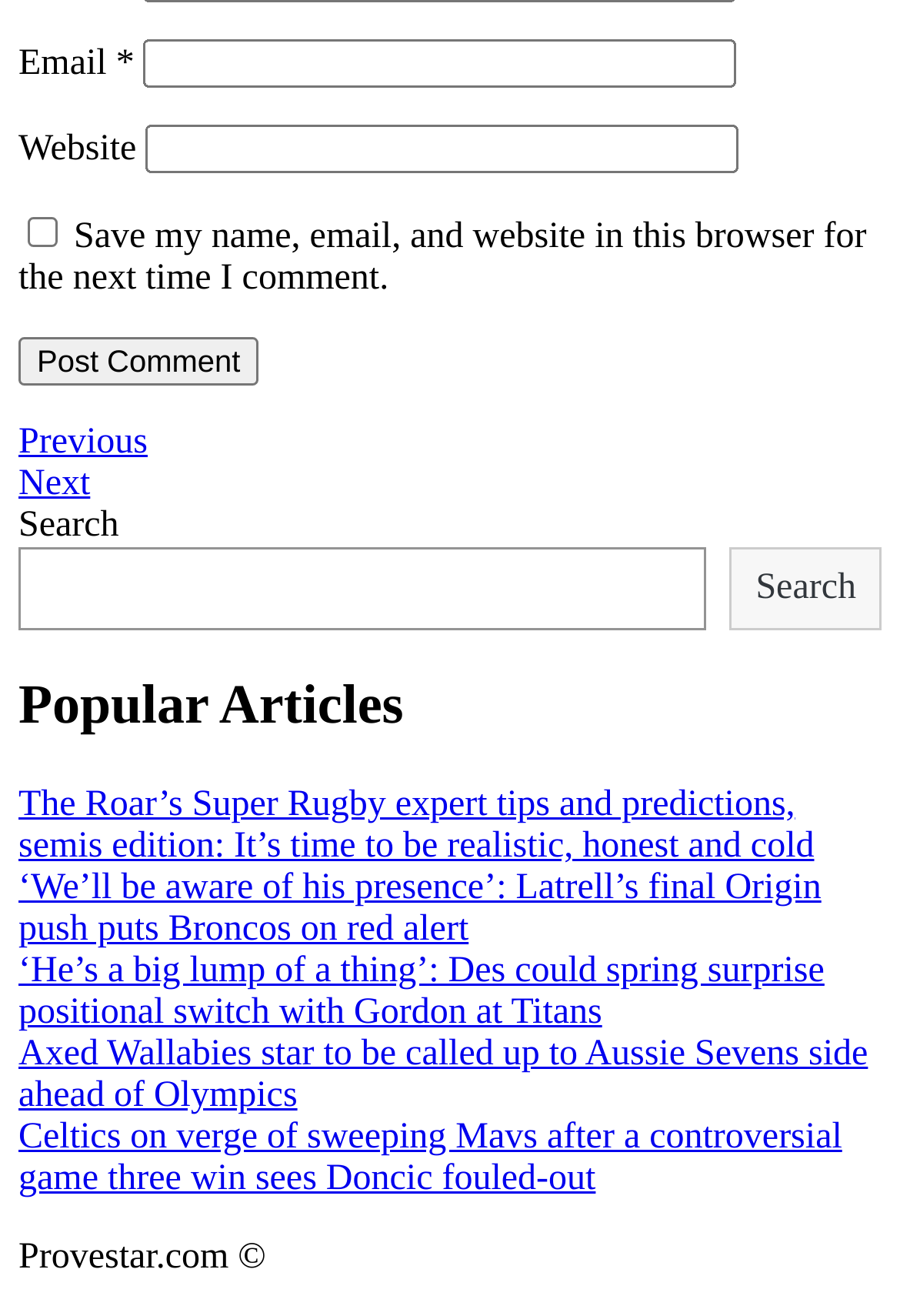Identify the bounding box coordinates of the HTML element based on this description: "parent_node: Email * aria-describedby="email-notes" name="email"".

[0.16, 0.03, 0.819, 0.067]